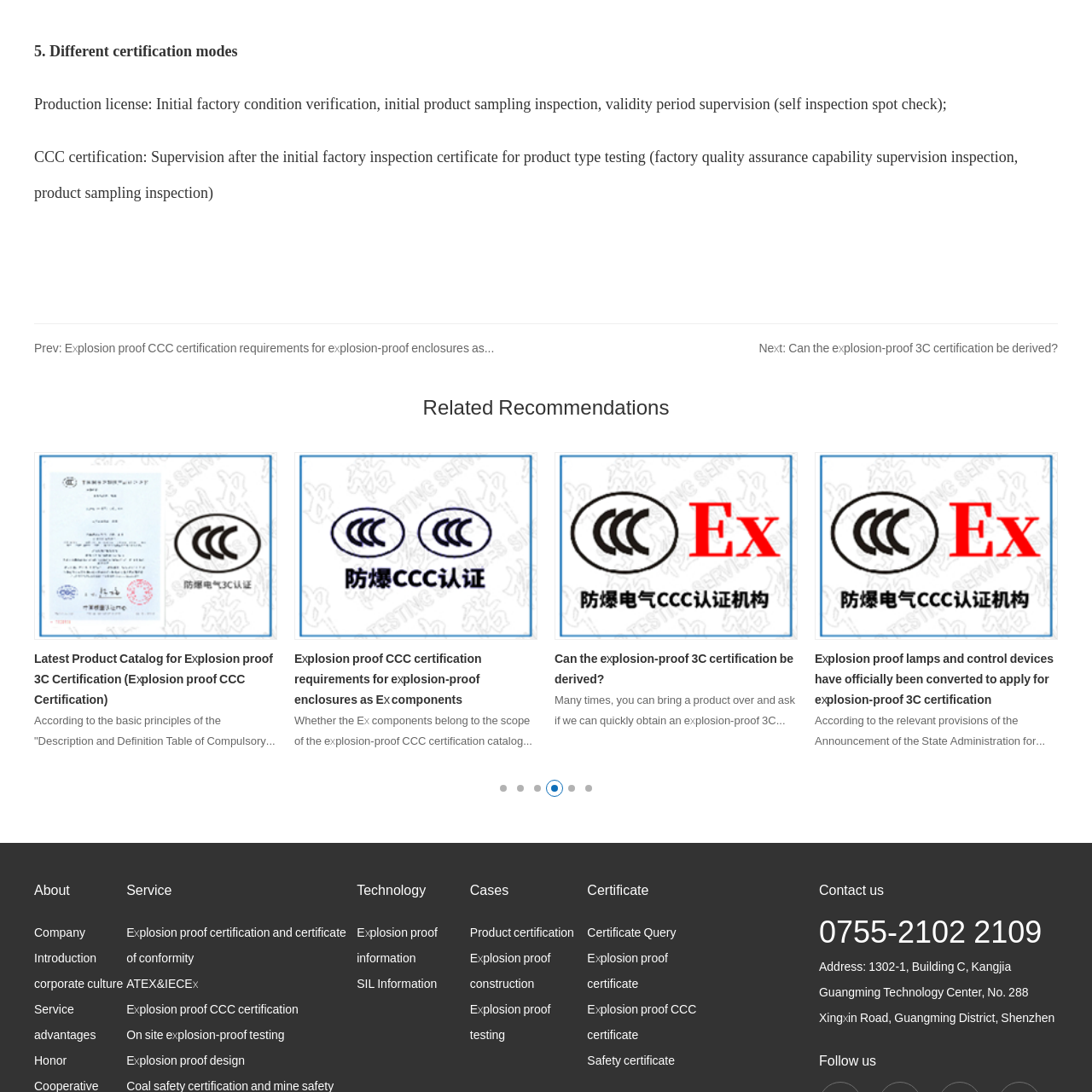Observe the image encased in the red box and deliver an in-depth response to the subsequent question by interpreting the details within the image:
What type of components are explosion-proof enclosures?

As stated in the caption, explosion-proof enclosures are classified as Ex components, which are critical for ensuring safety in environments where explosive gases or dust may be present.